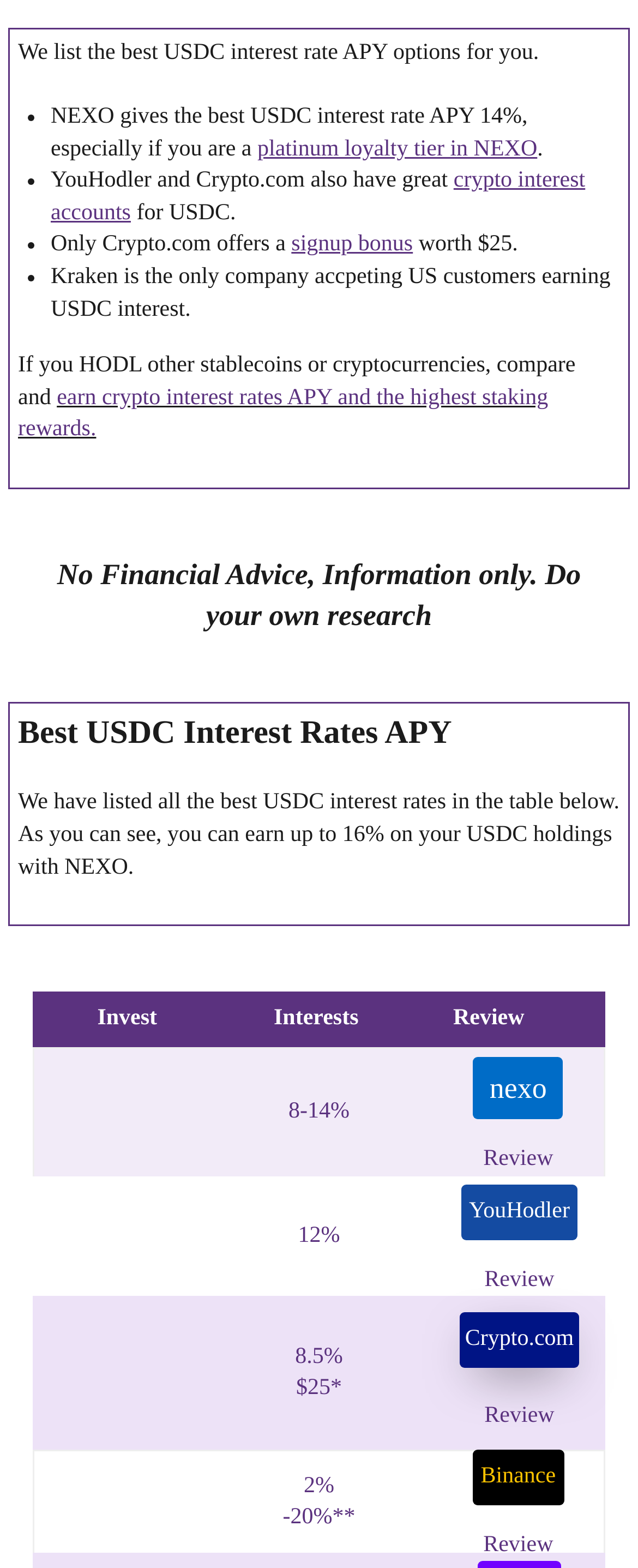What is the USDC interest rate APY for Binance?
Please provide a comprehensive and detailed answer to the question.

The table lists the USDC interest rate APY for Binance as 2%, with an additional note of '-20%**'.